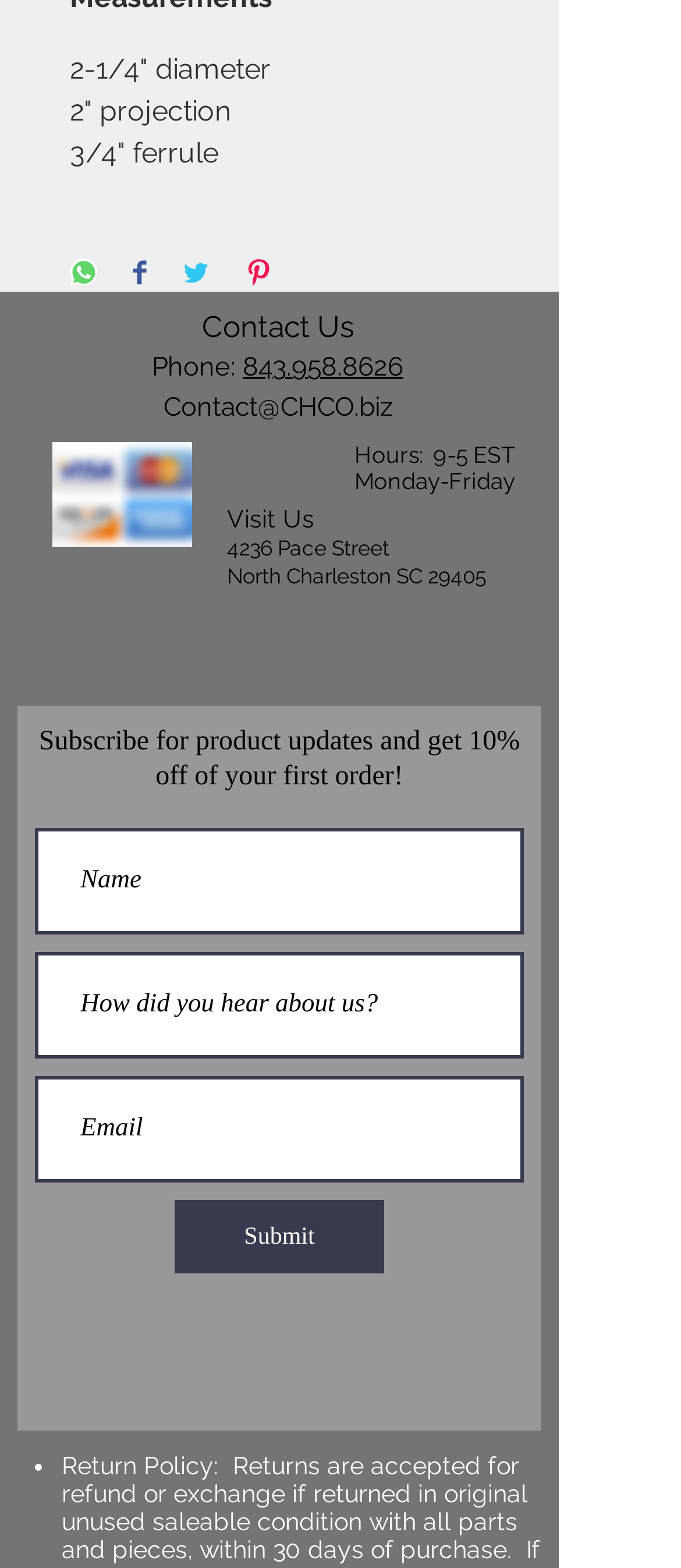Could you highlight the region that needs to be clicked to execute the instruction: "Share on WhatsApp"?

[0.103, 0.164, 0.144, 0.185]